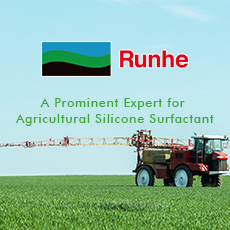What is the company's focus?
Provide a one-word or short-phrase answer based on the image.

Agricultural solutions